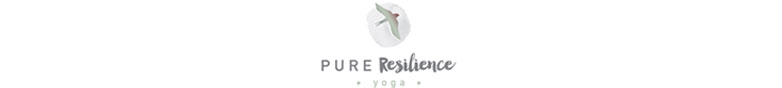Outline with detail what the image portrays.

The image displays the logo for "Pure Resilience Yoga," featuring a stylized illustration of a bird in flight, representing strength and grace. The logo is enclosed in a circular design, with the text "PURE" prominently displayed in uppercase letters, followed by "Resilience" in a more fluid, cursive font, and "yoga" in a smaller size. This emblem encapsulates the essence of resilience and tranquility that the yoga practice promotes, aligning with the themes of empowerment and well-being emphasized in the associated content. The gentle color palette further enhances the feeling of calm and serenity, inviting viewers to connect with their inner strength through yoga.